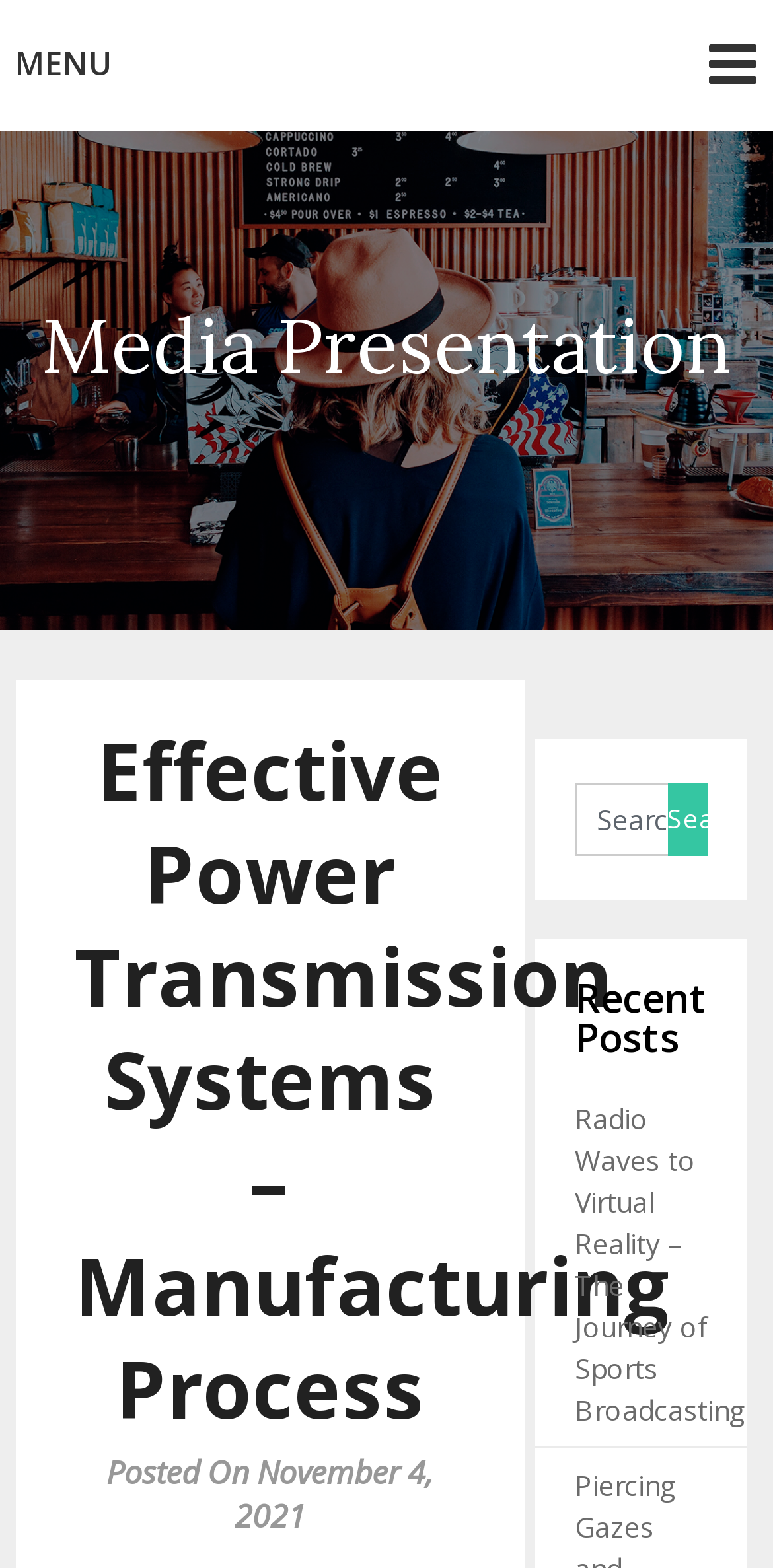Answer the question using only one word or a concise phrase: What is the title of the recent post?

Radio Waves to Virtual Reality